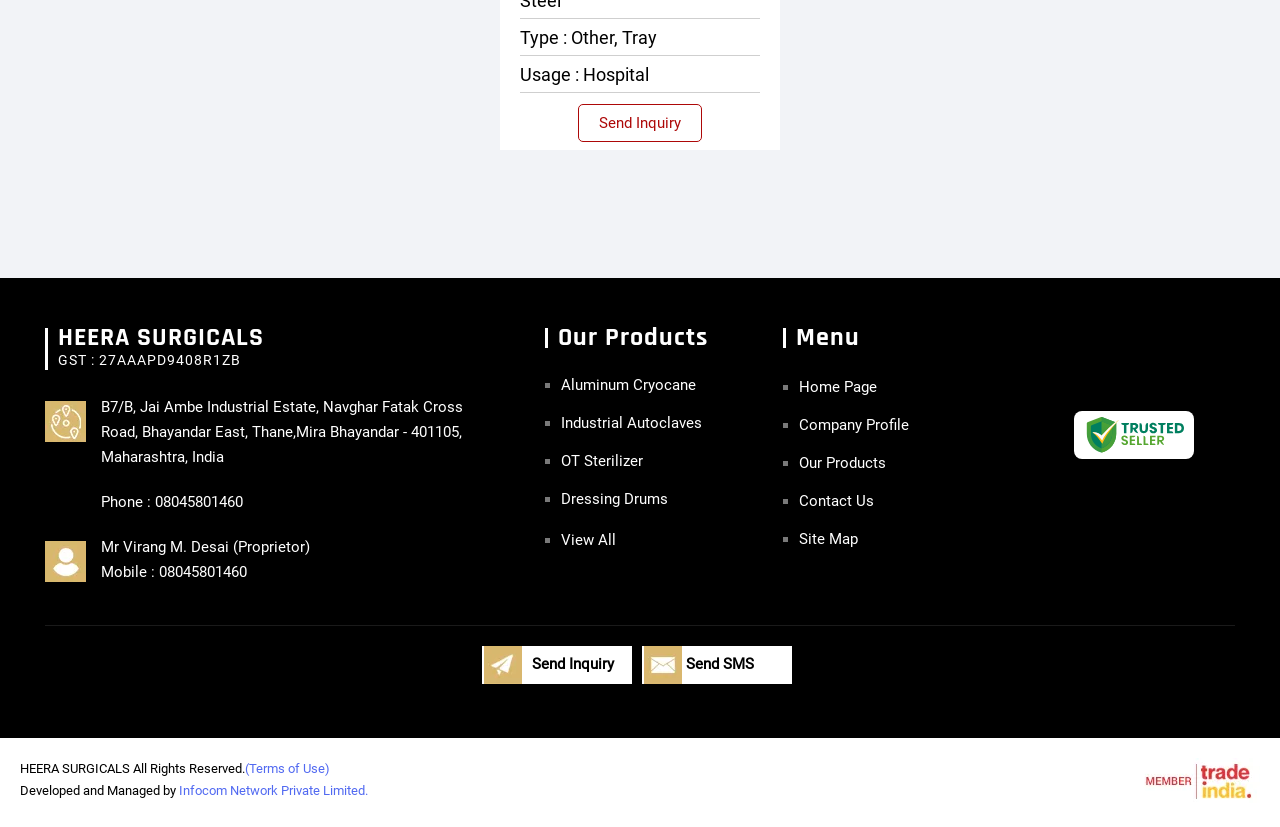Using the provided element description: "Aluminum Cryocane", determine the bounding box coordinates of the corresponding UI element in the screenshot.

[0.426, 0.455, 0.574, 0.477]